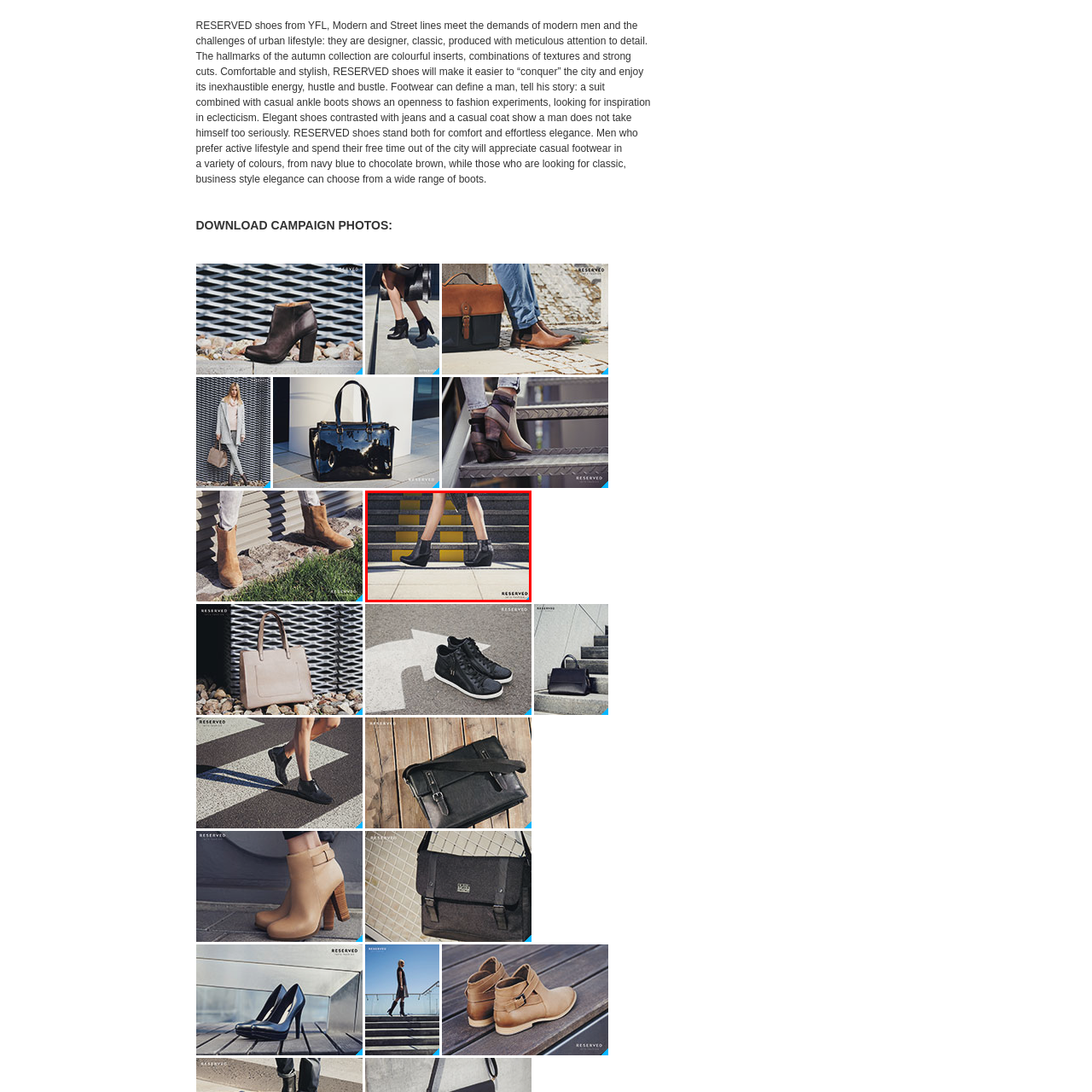View the image highlighted in red and provide one word or phrase: What is the purpose of the bright yellow markings?

Highlighting movement and energy